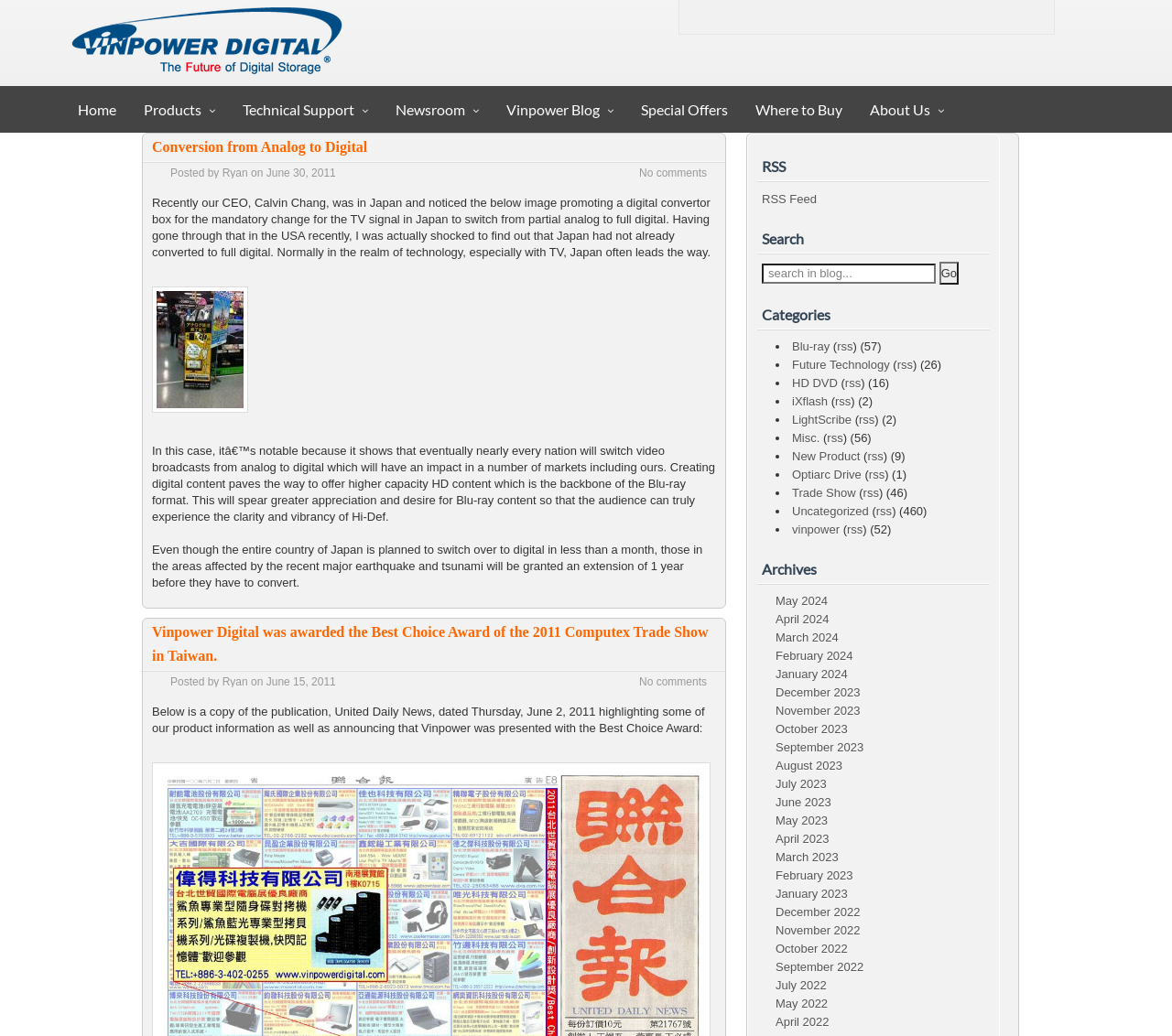Please use the details from the image to answer the following question comprehensively:
What is the company name?

The company name is obtained from the root element of the webpage, which is 'CD Copier, DVD Duplicator, Blu-Ray Duplicator | Vinpower Digital'. The company name is the last part of the title, which is 'Vinpower Digital'.